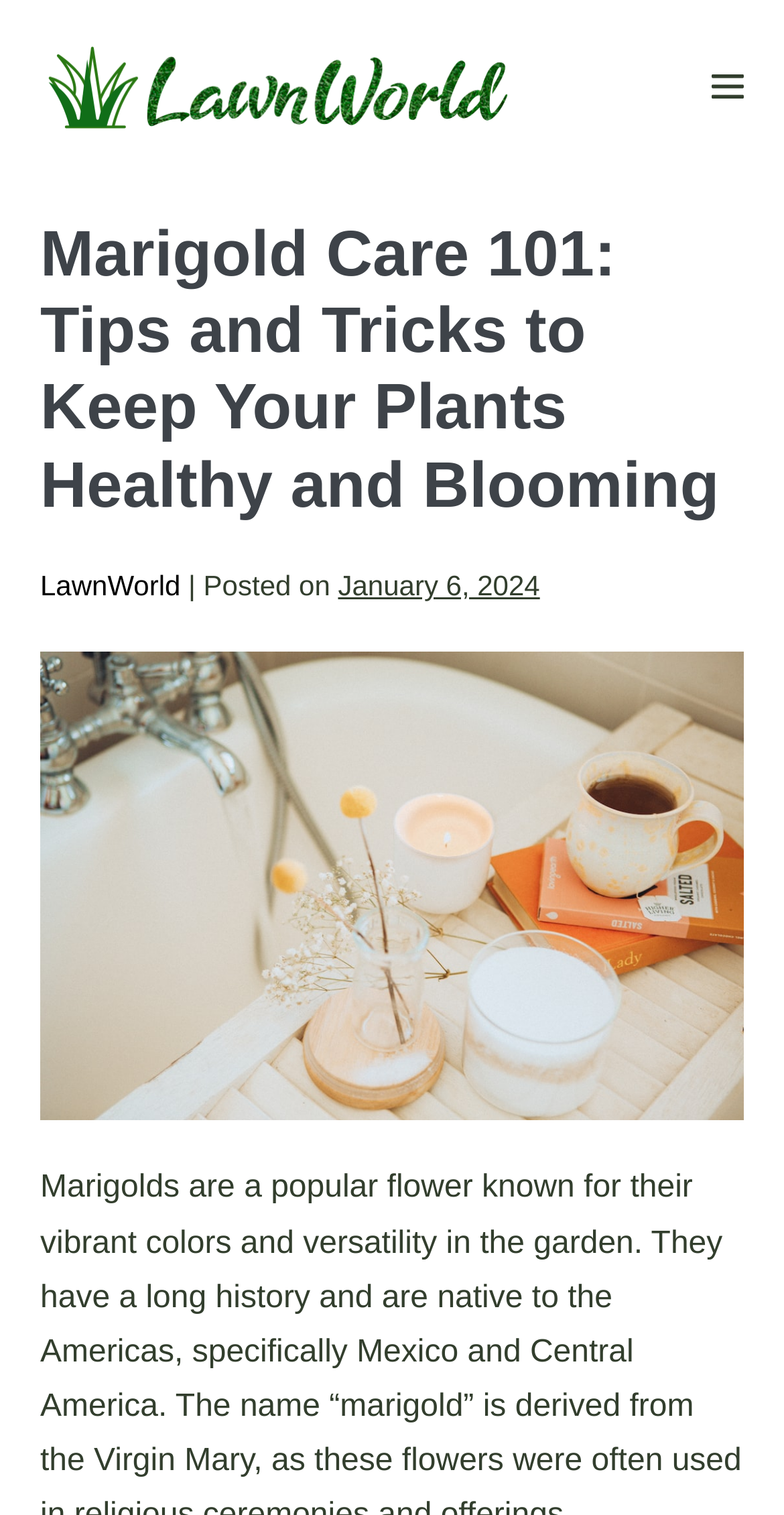How many sections are in the article's header?
Answer briefly with a single word or phrase based on the image.

4